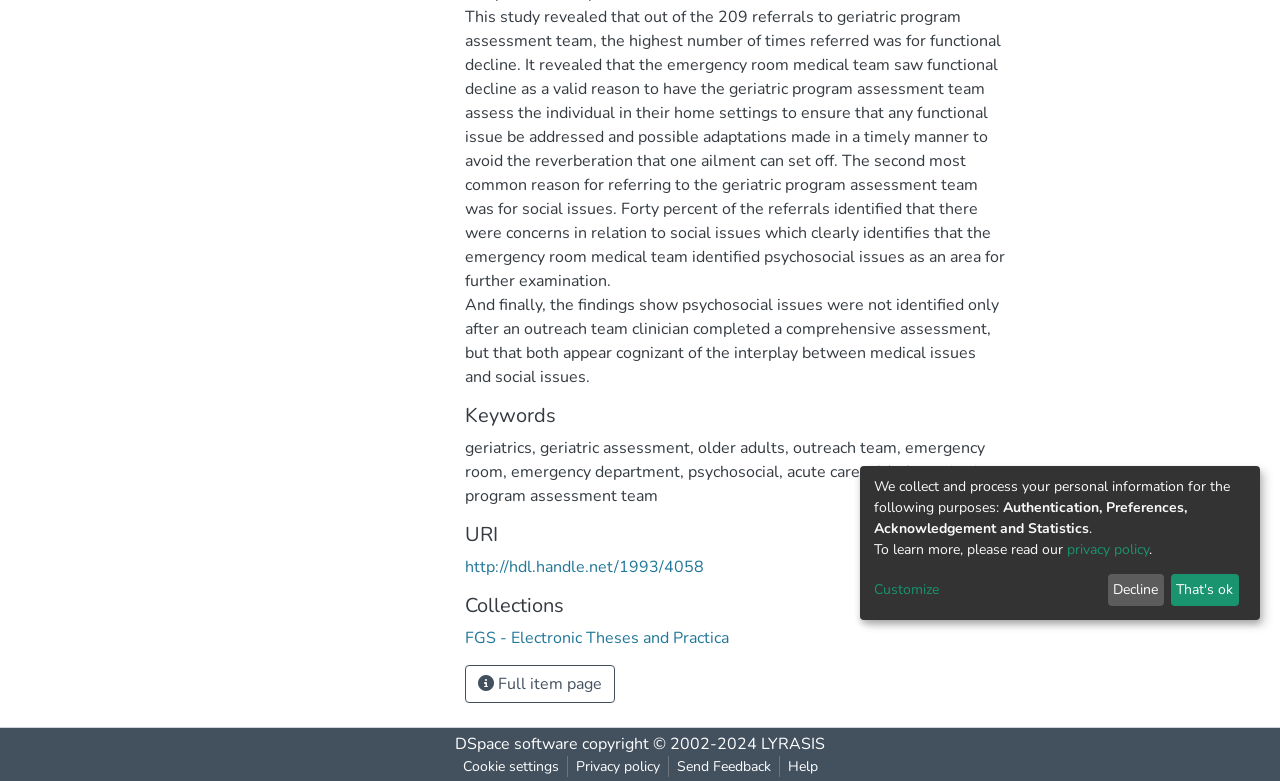Please specify the bounding box coordinates in the format (top-left x, top-left y, bottom-right x, bottom-right y), with values ranging from 0 to 1. Identify the bounding box for the UI component described as follows: Cookie settings

[0.355, 0.968, 0.443, 0.995]